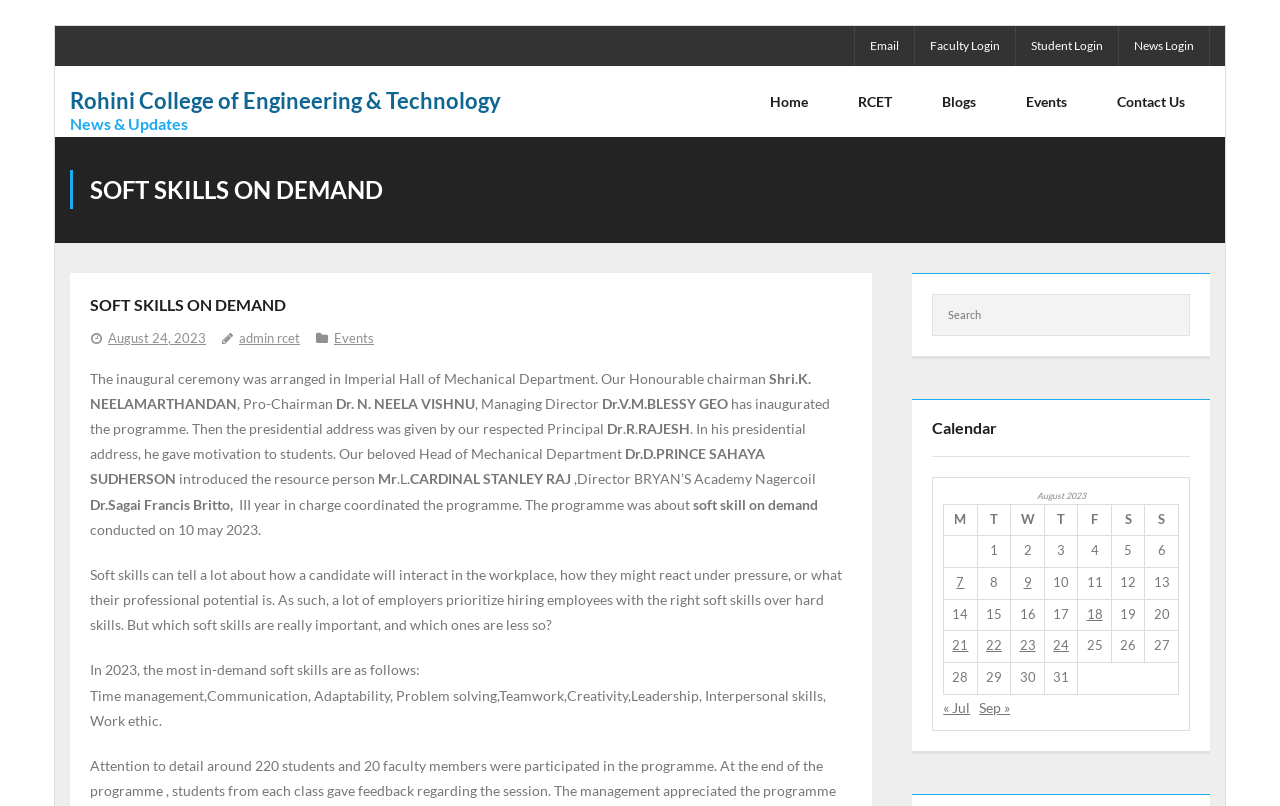Examine the screenshot and answer the question in as much detail as possible: What are the most in-demand soft skills in 2023?

The most in-demand soft skills in 2023 can be found in the text 'In 2023, the most in-demand soft skills are as follows: Time management, Communication, Adaptability, Problem solving, Teamwork, Creativity, Leadership, Interpersonal skills, Work ethic.' which is located at the bottom of the webpage.